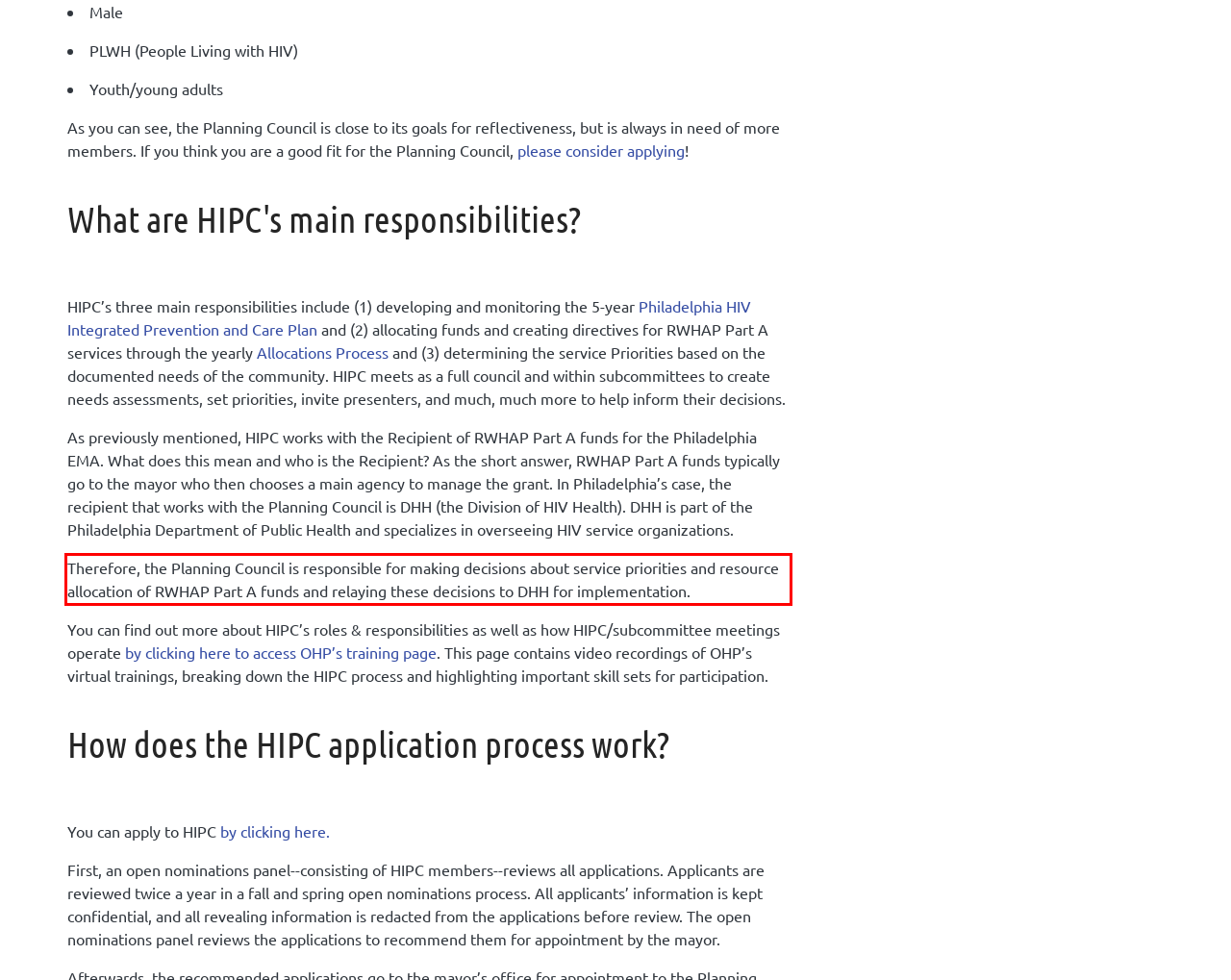In the screenshot of the webpage, find the red bounding box and perform OCR to obtain the text content restricted within this red bounding box.

Therefore, the Planning Council is responsible for making decisions about service priorities and resource allocation of RWHAP Part A funds and relaying these decisions to DHH for implementation.